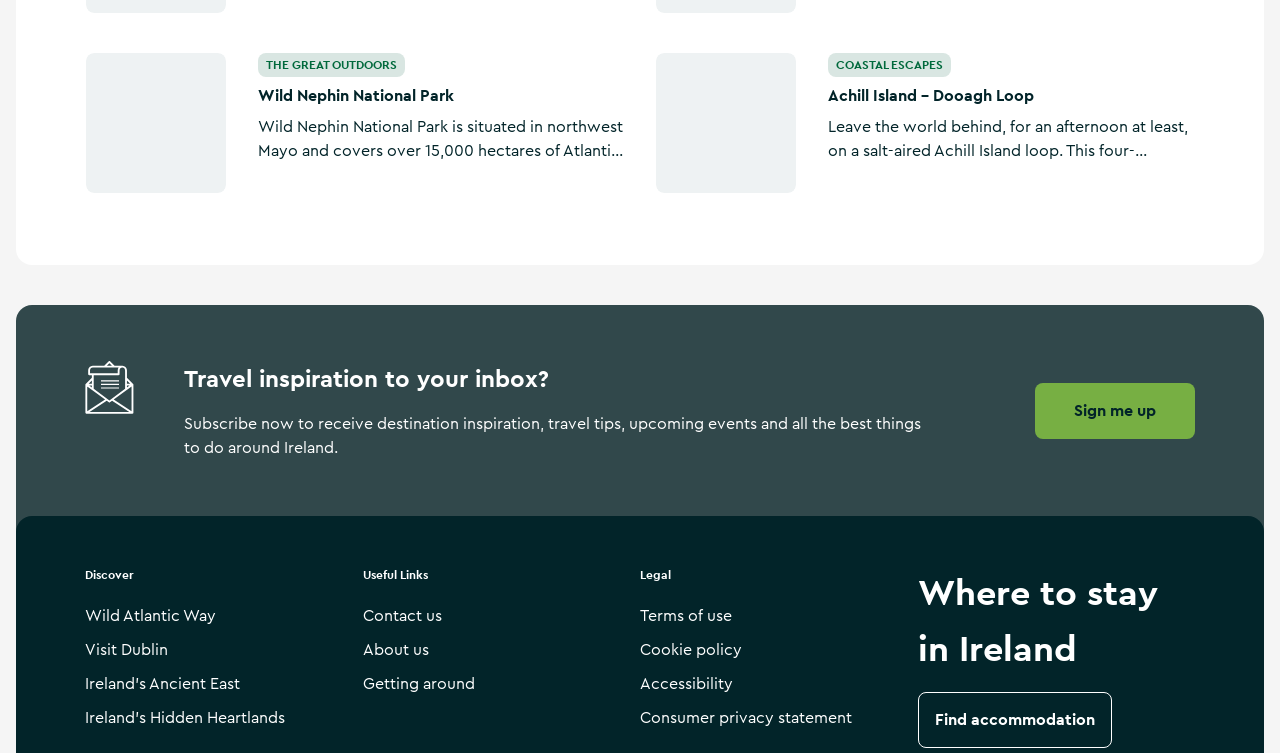Determine the bounding box coordinates of the clickable element necessary to fulfill the instruction: "Find accommodation in Ireland". Provide the coordinates as four float numbers within the 0 to 1 range, i.e., [left, top, right, bottom].

[0.717, 0.919, 0.868, 0.993]